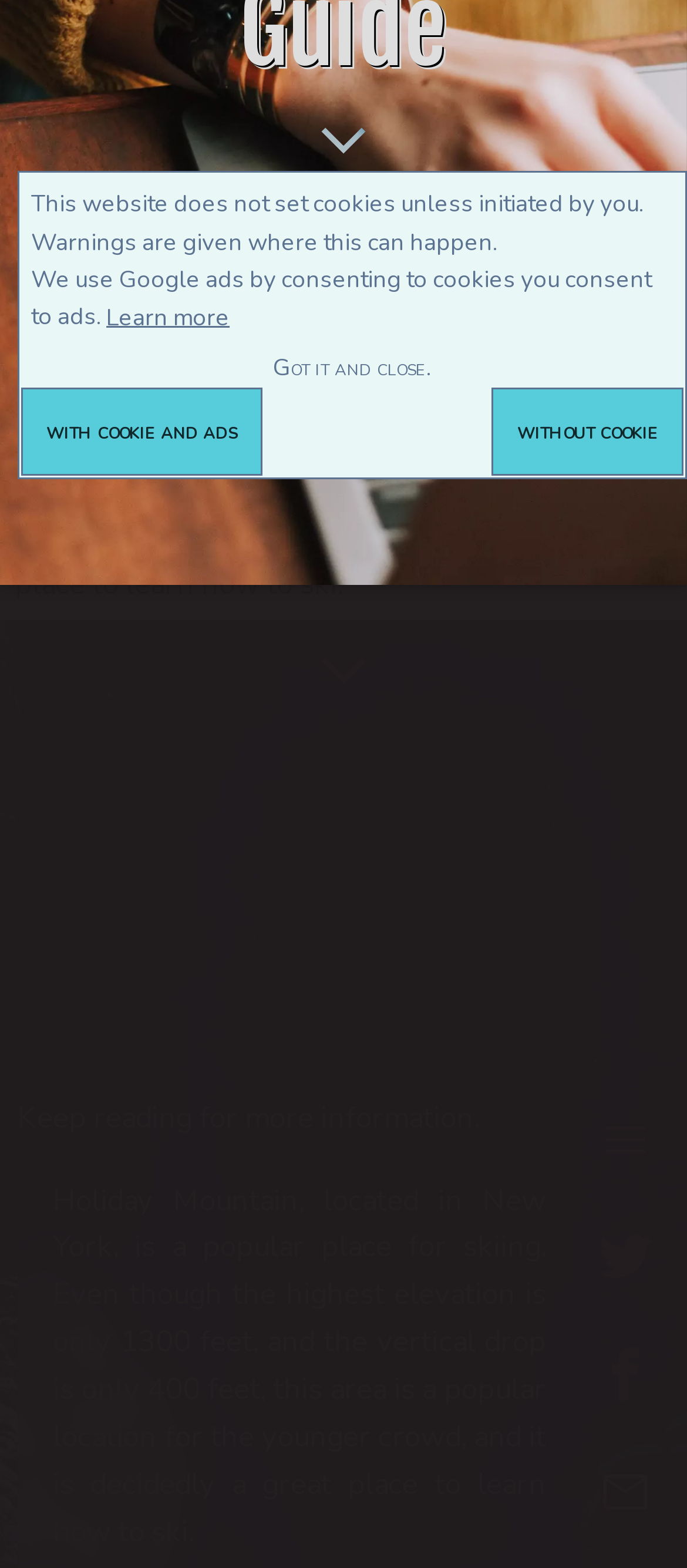From the webpage screenshot, predict the bounding box coordinates (top-left x, top-left y, bottom-right x, bottom-right y) for the UI element described here: The Online Guide To

[0.251, 0.384, 0.574, 0.405]